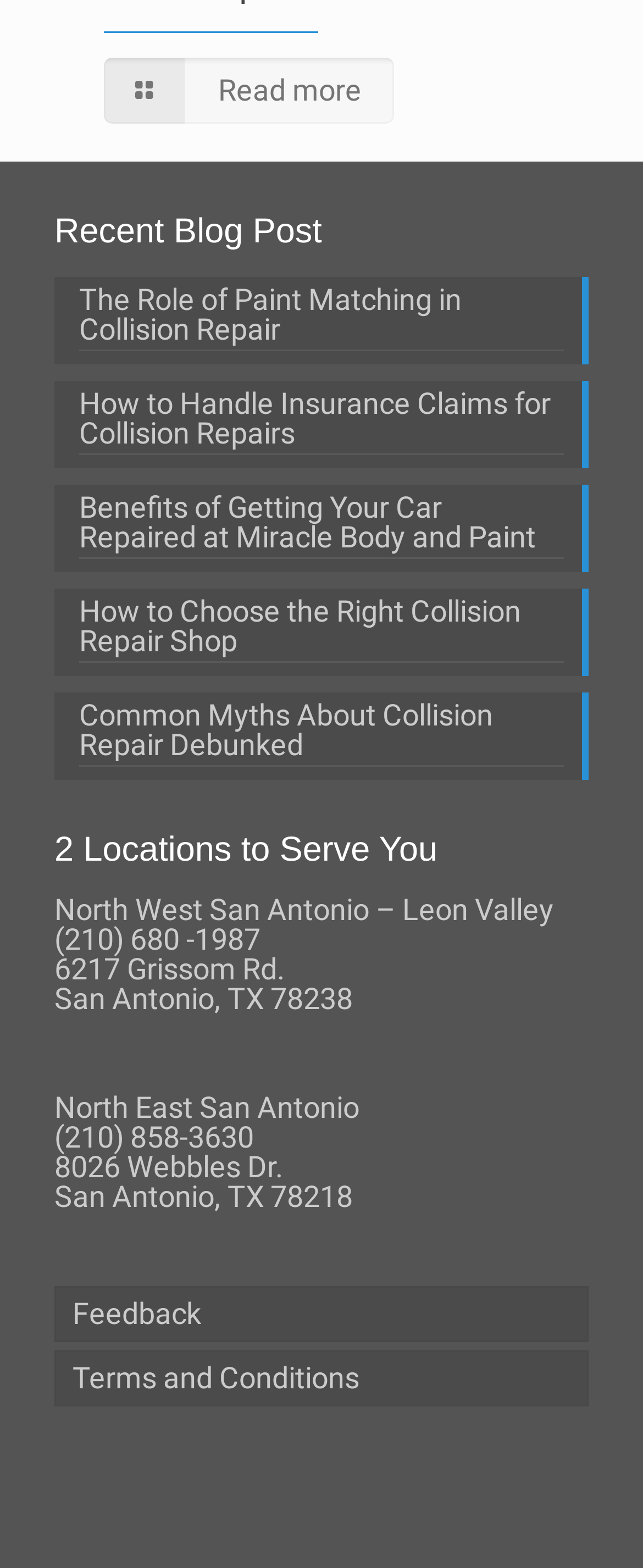Determine the bounding box coordinates for the clickable element required to fulfill the instruction: "Read more about recent blog posts". Provide the coordinates as four float numbers between 0 and 1, i.e., [left, top, right, bottom].

[0.162, 0.037, 0.613, 0.079]